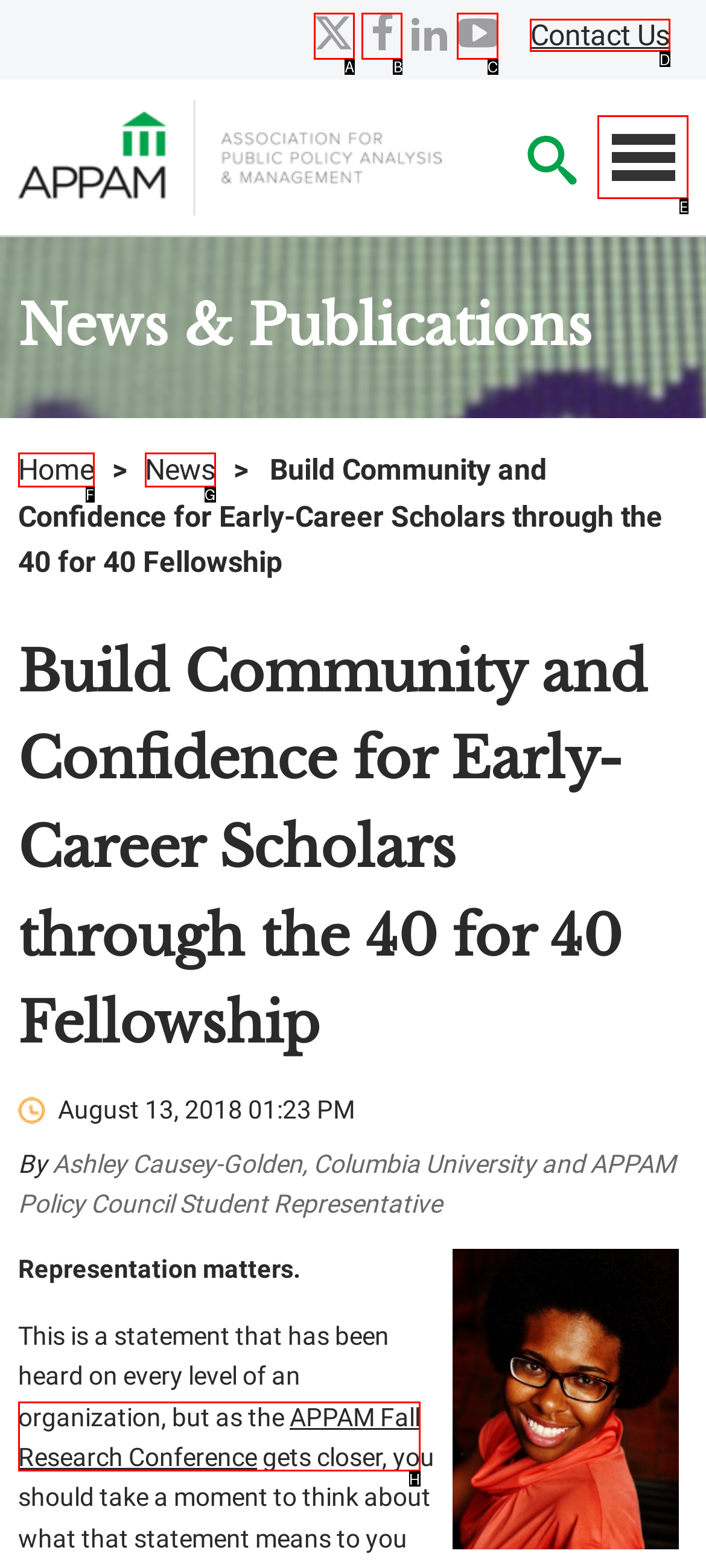Which choice should you pick to execute the task: Click the Contact Us link
Respond with the letter associated with the correct option only.

D